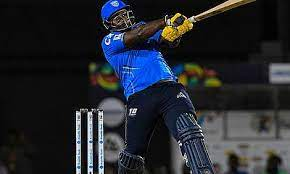Is the game being played under natural light?
Respond to the question with a well-detailed and thorough answer.

The caption suggests that the game is being played under floodlights, which implies that the game is not being played under natural light. This inference is drawn from the description of the bright colors and blurred outlines of spectators or advertisements in the backdrop.